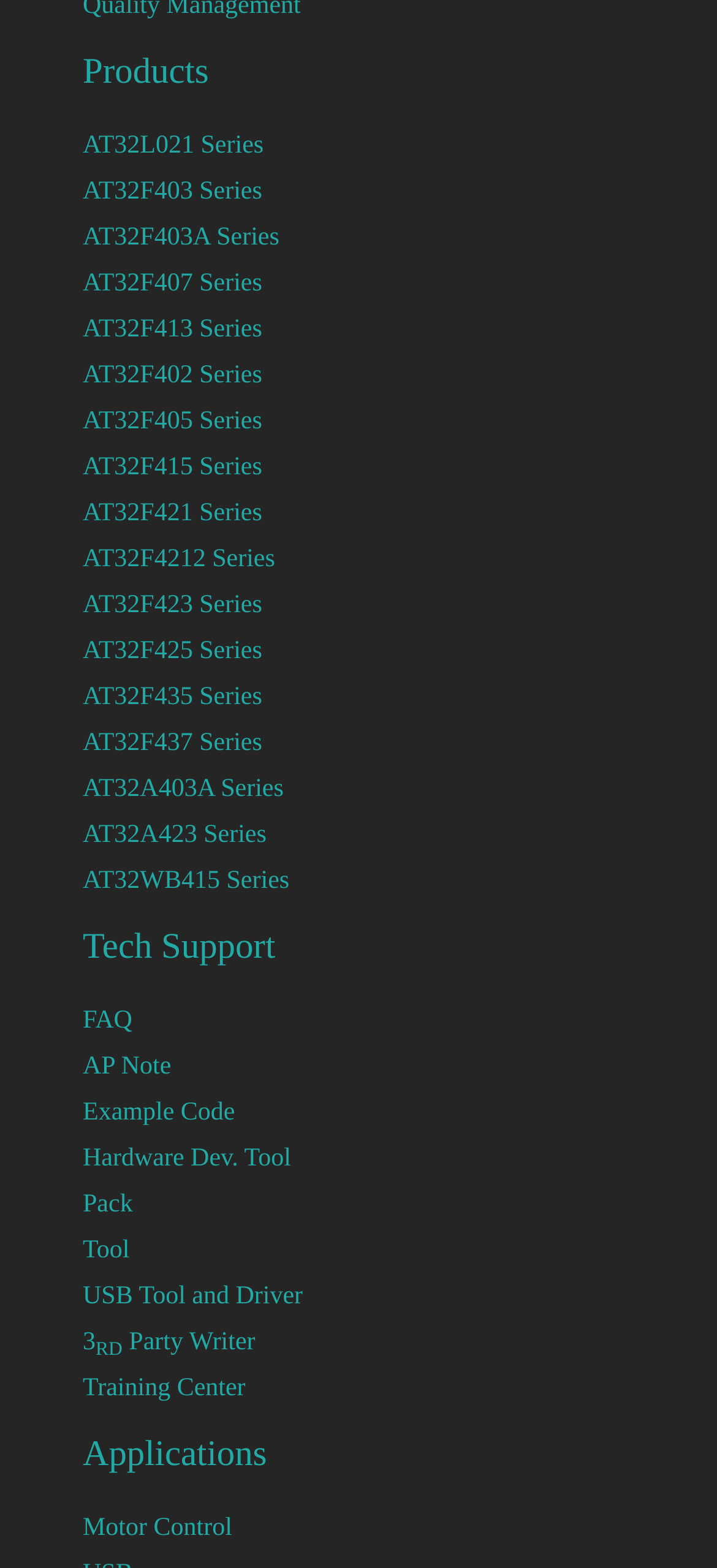Is there a link to Motor Control under Applications?
Using the image as a reference, give a one-word or short phrase answer.

Yes